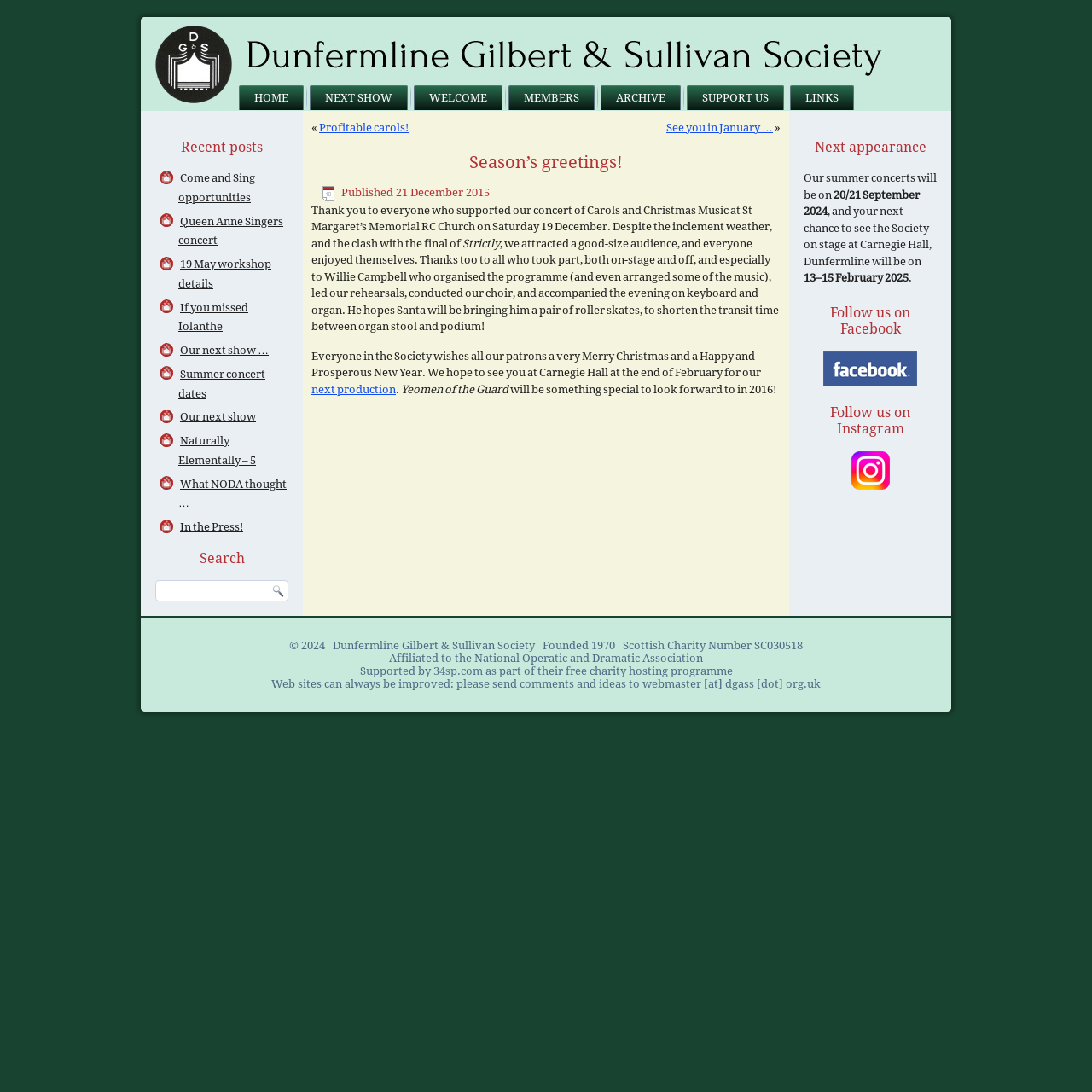Give a one-word or short-phrase answer to the following question: 
What is the charity number of the Dunfermline Gilbert & Sullivan Society?

SC030518